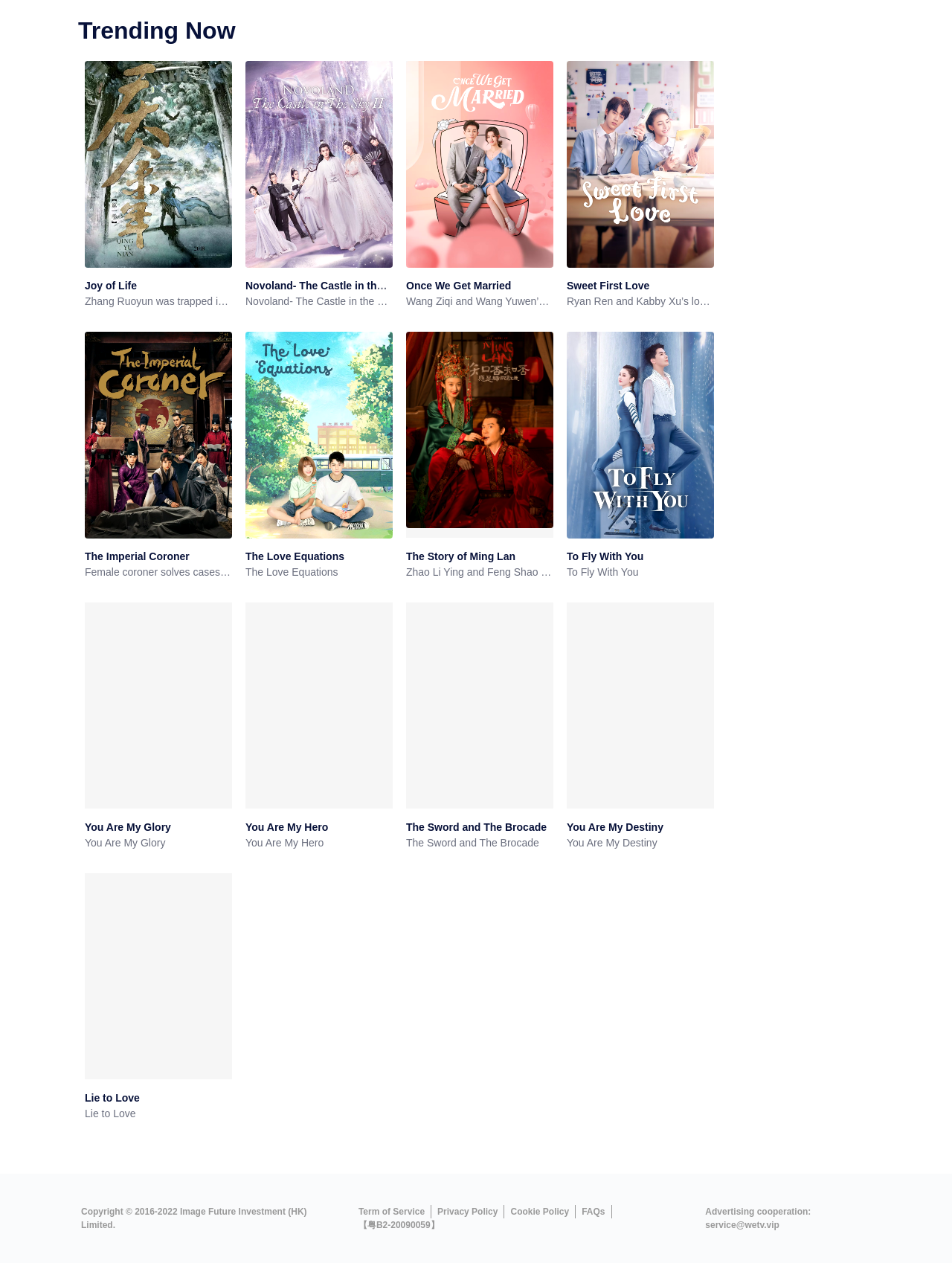Identify the bounding box for the given UI element using the description provided. Coordinates should be in the format (top-left x, top-left y, bottom-right x, bottom-right y) and must be between 0 and 1. Here is the description: title="The Story of Ming Lan"

[0.427, 0.263, 0.581, 0.426]